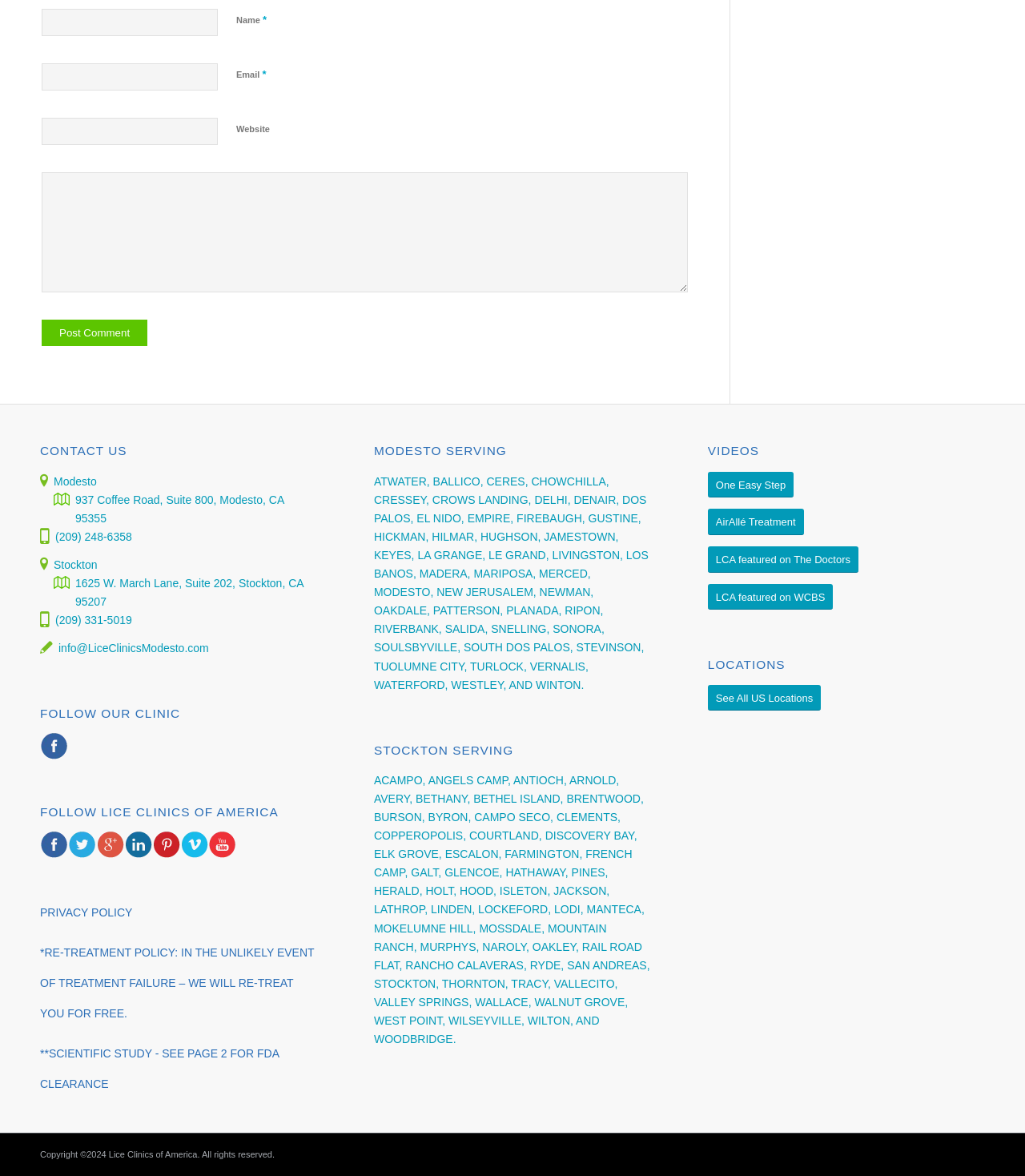Could you determine the bounding box coordinates of the clickable element to complete the instruction: "Follow the clinic on Facebook"? Provide the coordinates as four float numbers between 0 and 1, i.e., [left, top, right, bottom].

[0.039, 0.637, 0.066, 0.648]